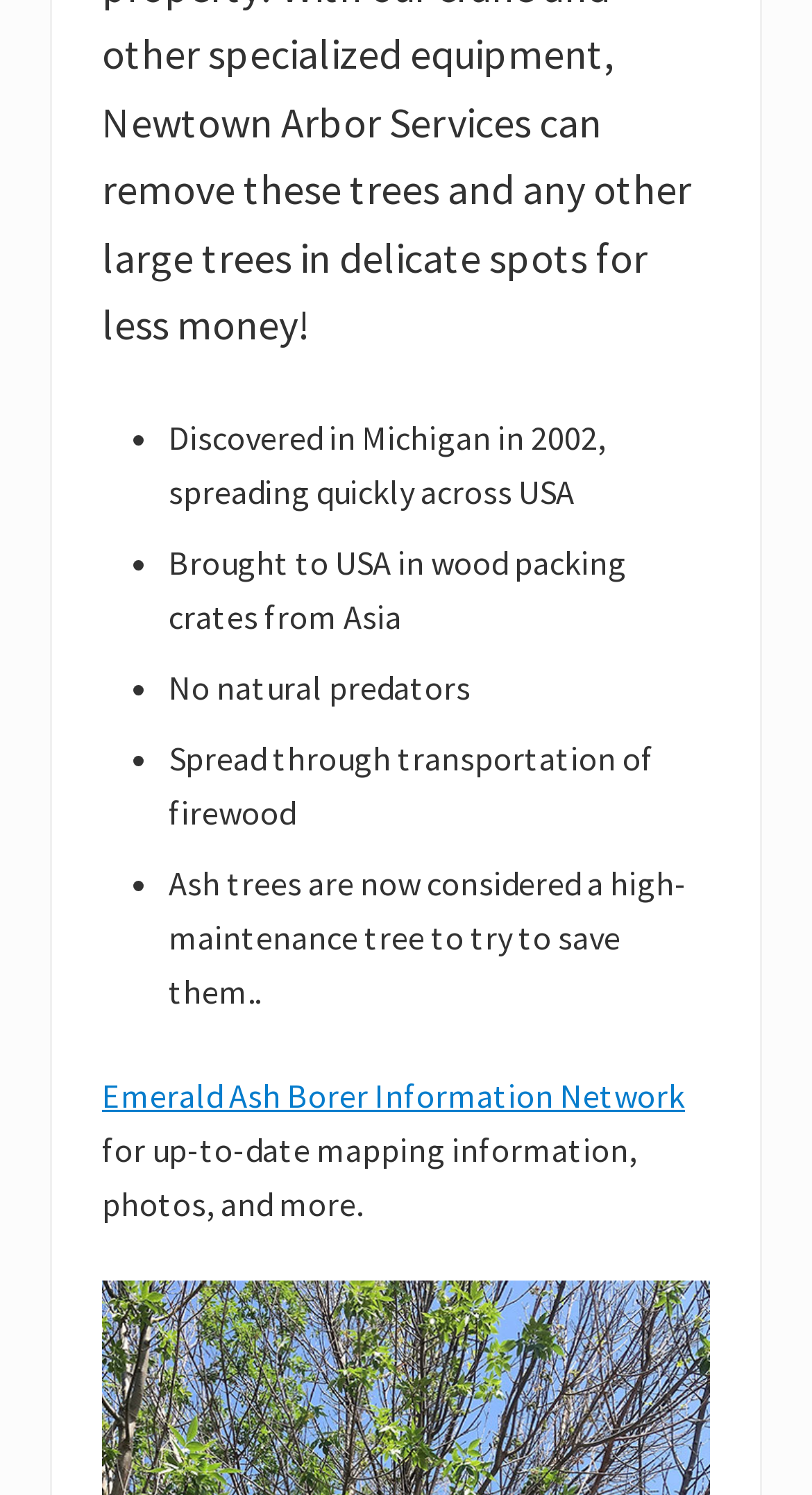What is the current status of Ash trees?
Provide an in-depth and detailed answer to the question.

According to the webpage, Ash trees are now considered a high-maintenance tree to try to save them, as stated in the fifth bullet point.